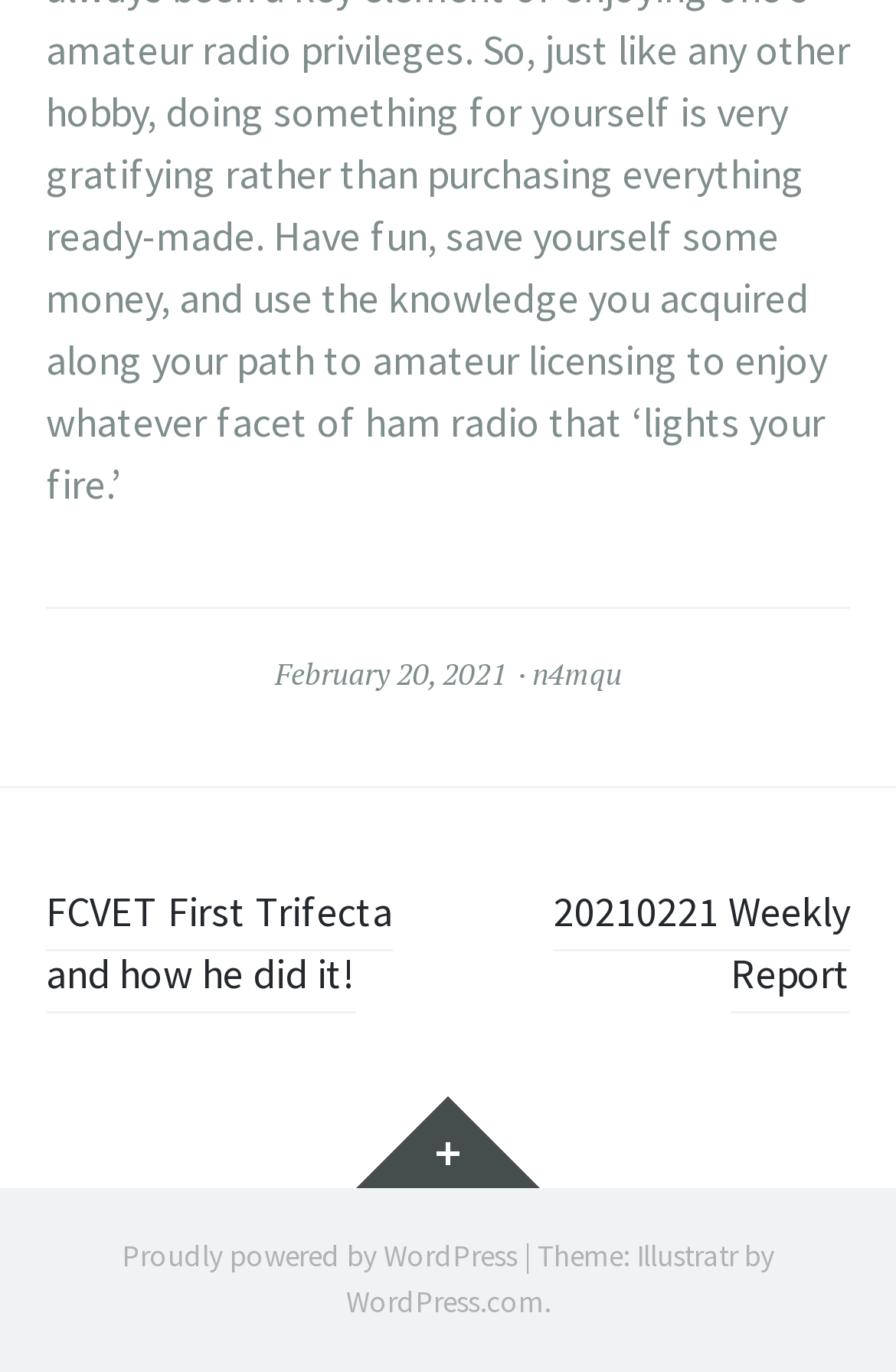Based on the element description 20210221 Weekly Report →, identify the bounding box of the UI element in the given webpage screenshot. The coordinates should be in the format (top-left x, top-left y, bottom-right x, bottom-right y) and must be between 0 and 1.

[0.618, 0.645, 0.949, 0.739]